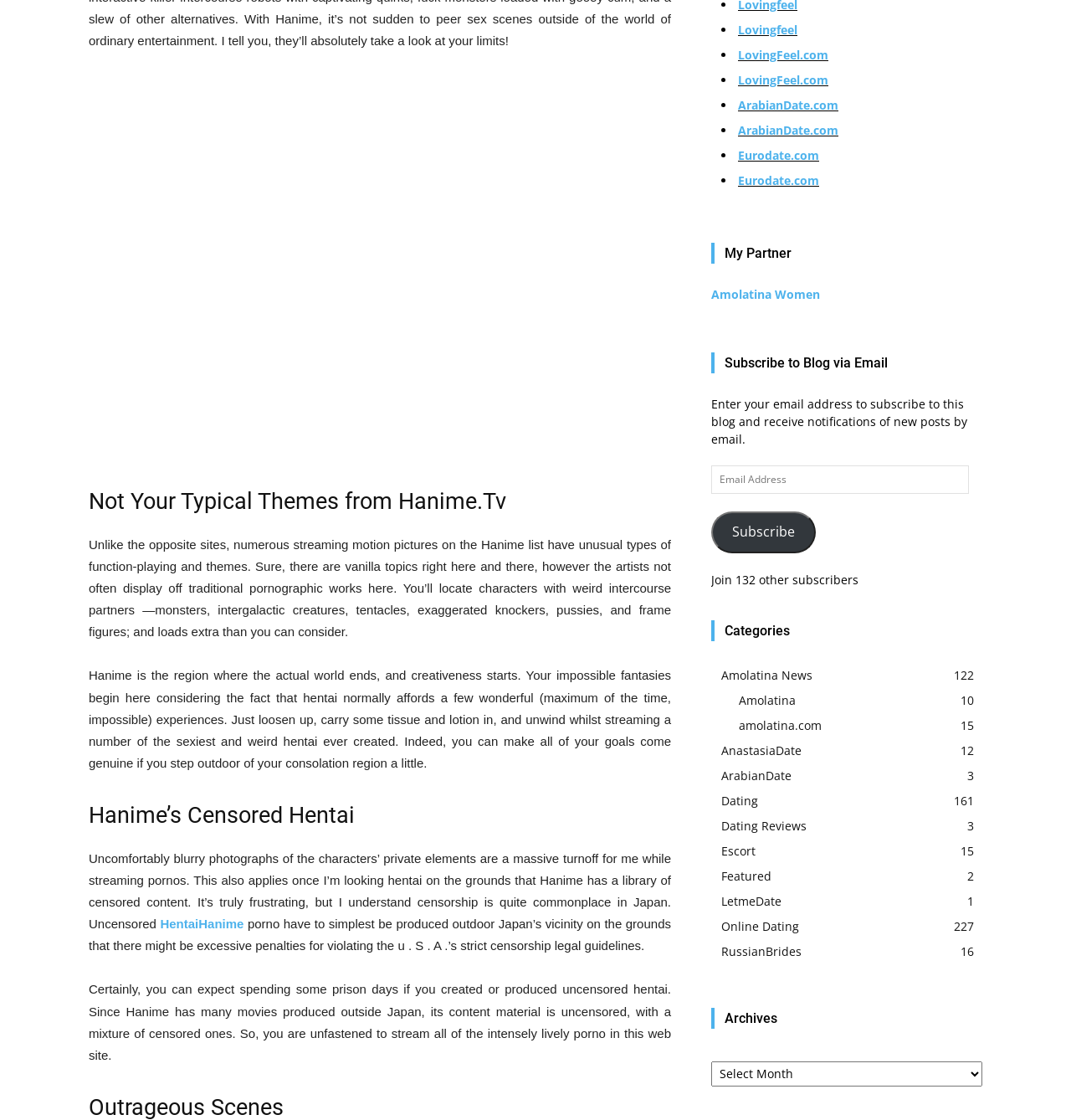Answer the question briefly using a single word or phrase: 
How many subscribers does the blog have?

132